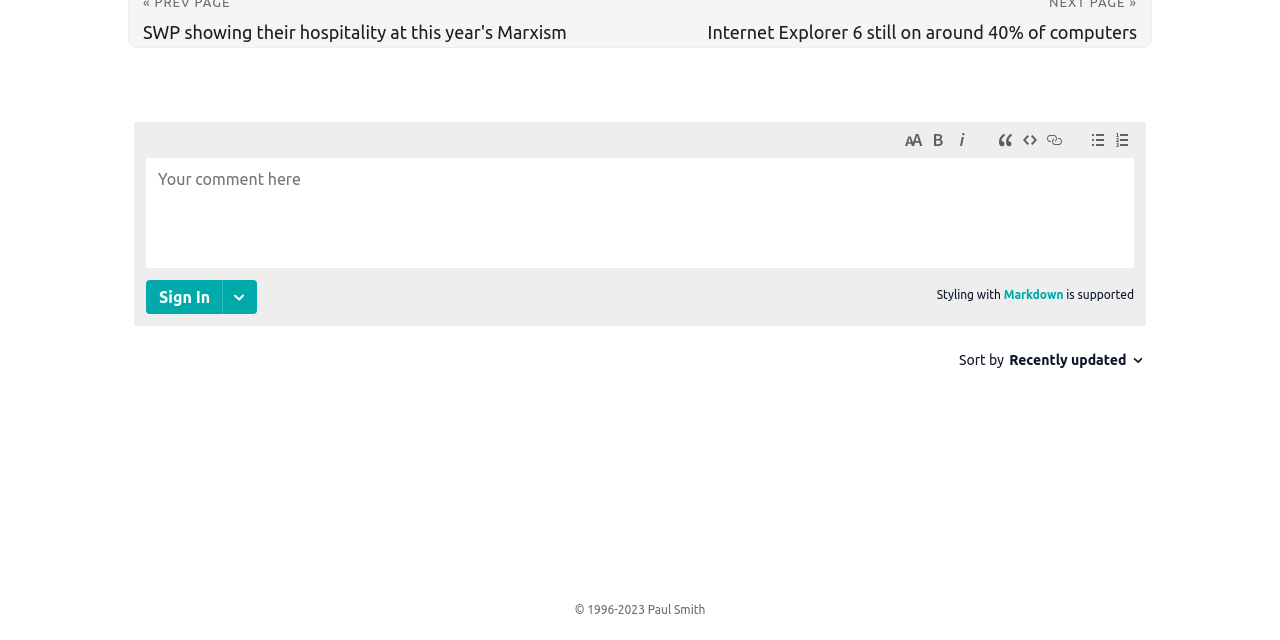Predict the bounding box coordinates of the UI element that matches this description: "name="{}" title="Comments | Remark42"". The coordinates should be in the format [left, top, right, bottom] with each value between 0 and 1.

[0.1, 0.176, 0.9, 0.663]